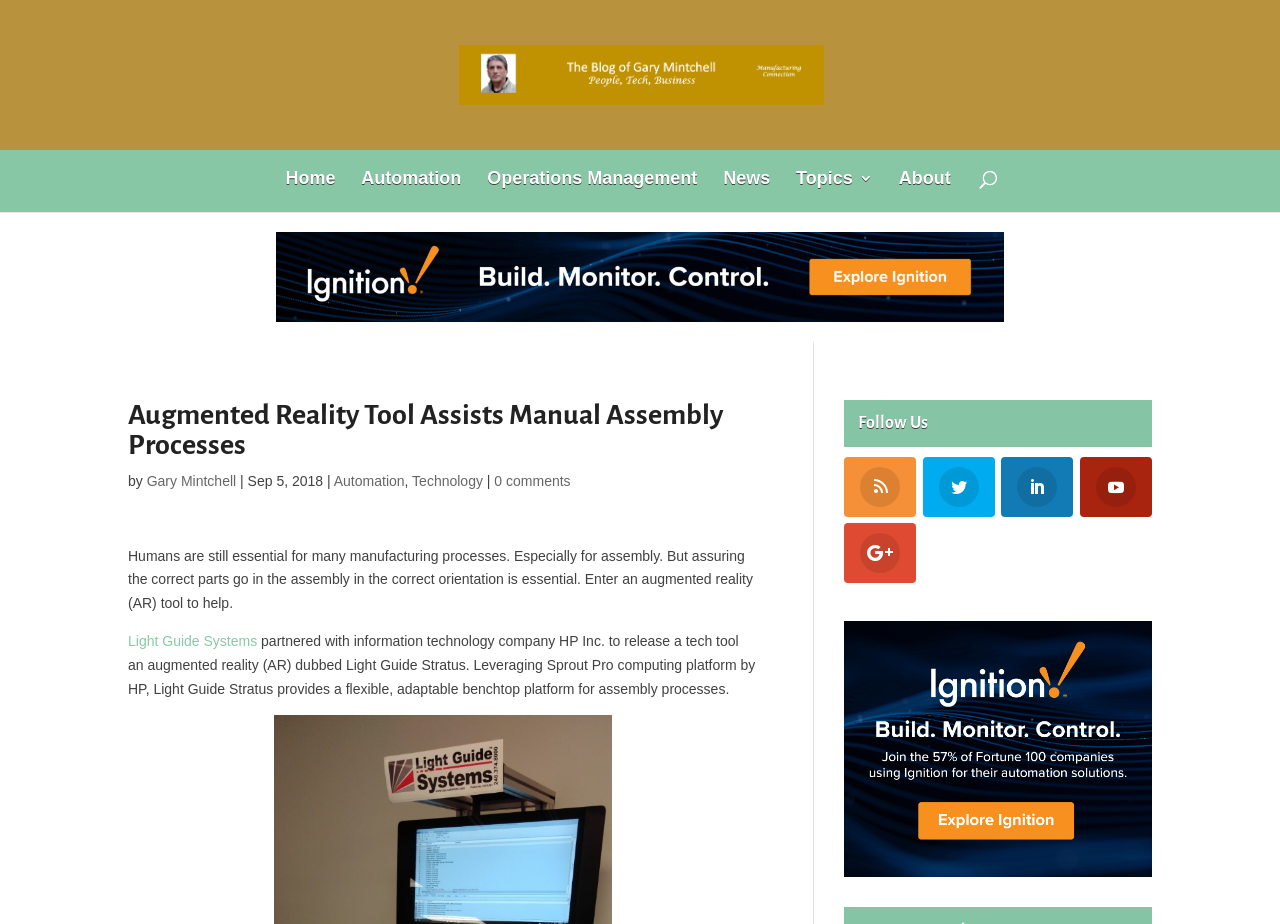Identify the coordinates of the bounding box for the element that must be clicked to accomplish the instruction: "Go to the Home page".

[0.223, 0.185, 0.262, 0.229]